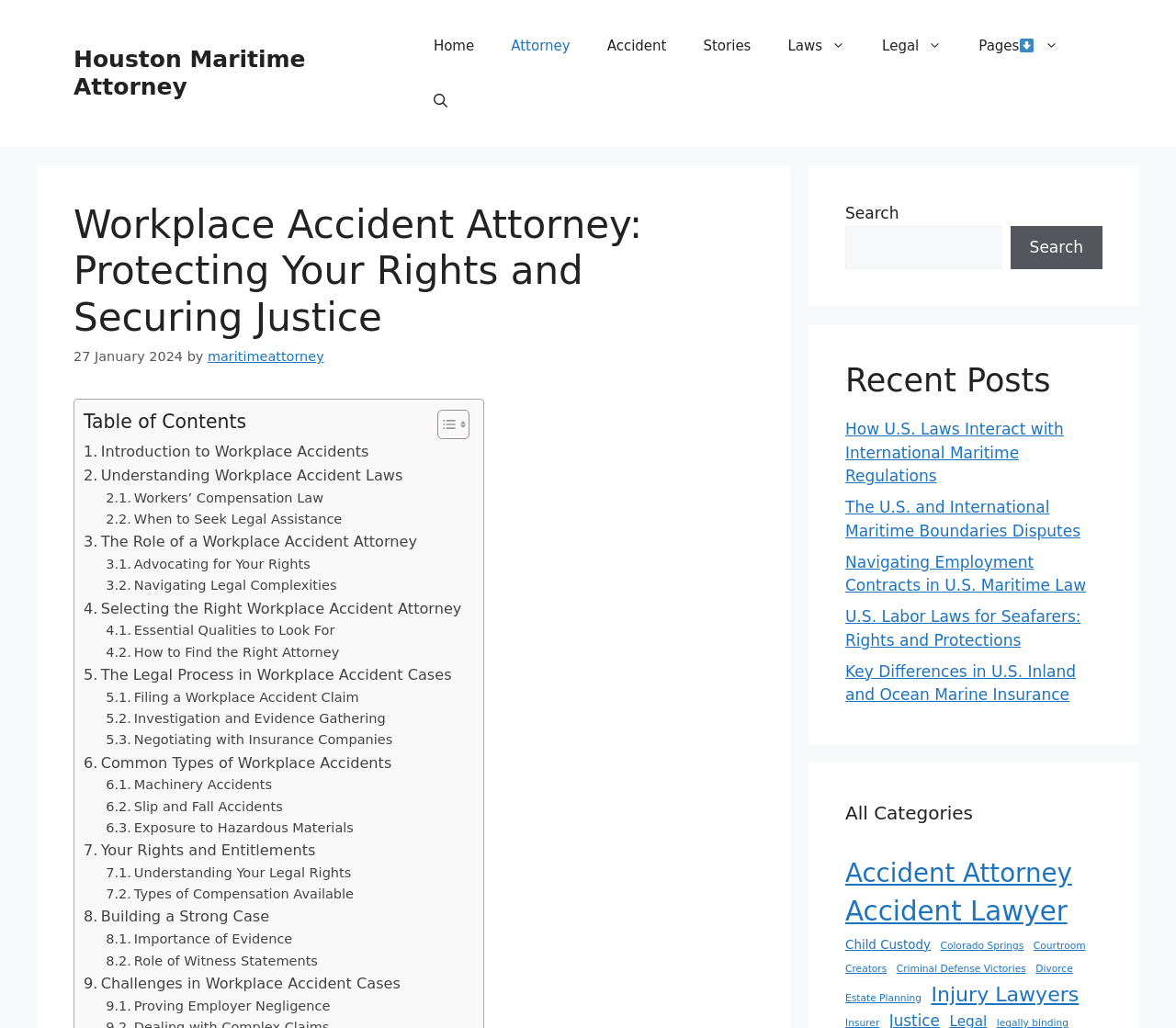Use a single word or phrase to respond to the question:
What is the name of the attorney mentioned on the webpage?

Houston Maritime Attorney